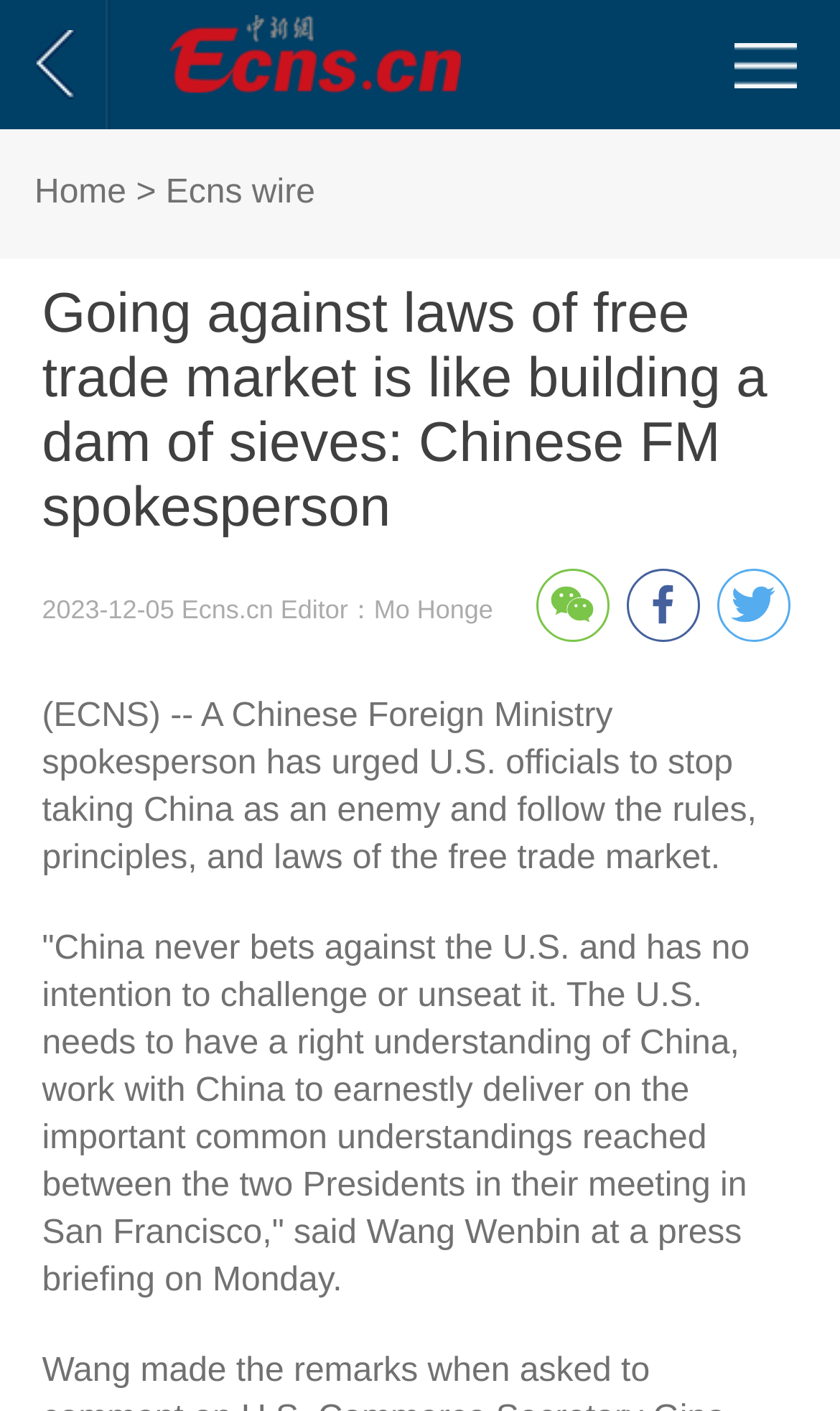Generate a detailed explanation of the webpage's features and information.

The webpage appears to be a news article page. At the top left, there is a link, and next to it, there is a small image. Below these elements, there is a horizontal navigation bar with a link labeled "Home" and a static text element displaying "Ecns wire". 

The main title of the article, "Going against laws of free trade market is like building a dam of sieves: Chinese FM spokesperson", is prominently displayed in the middle of the top section of the page. 

Below the title, there is a section displaying the publication date "2023-12-05 Ecns.cn" and the editor's name "Mo Honge". 

On the right side of this section, there are three social media links represented by icons. 

The main content of the article starts below this section, with a brief introduction to the news story. The text describes a Chinese Foreign Ministry spokesperson's statement urging U.S. officials to follow the rules of the free trade market. 

The article continues with a quote from Wang Wenbin, a spokesperson, discussing China's intentions and its relationship with the U.S.